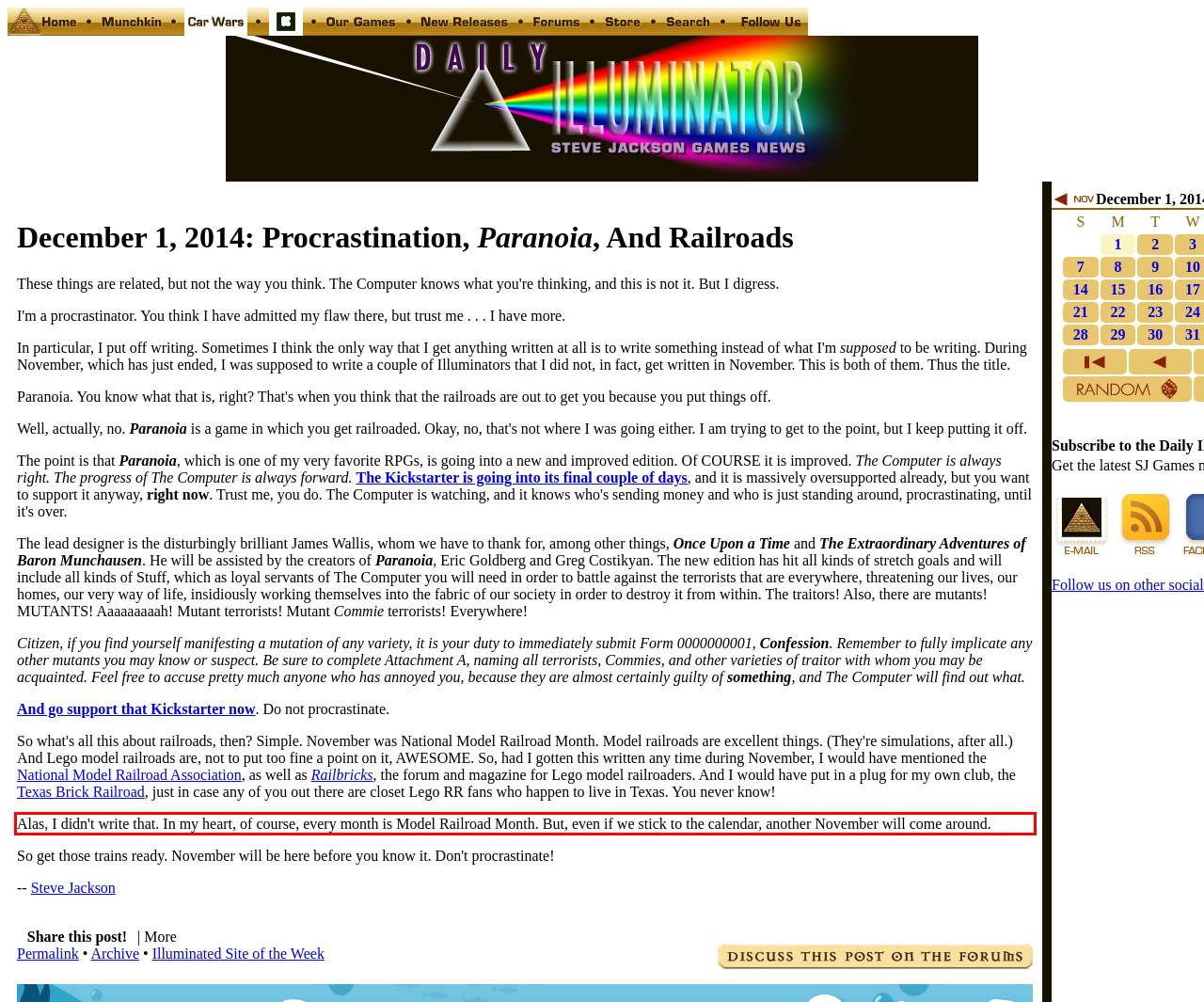Using the provided webpage screenshot, recognize the text content in the area marked by the red bounding box.

Alas, I didn't write that. In my heart, of course, every month is Model Railroad Month. But, even if we stick to the calendar, another November will come around.